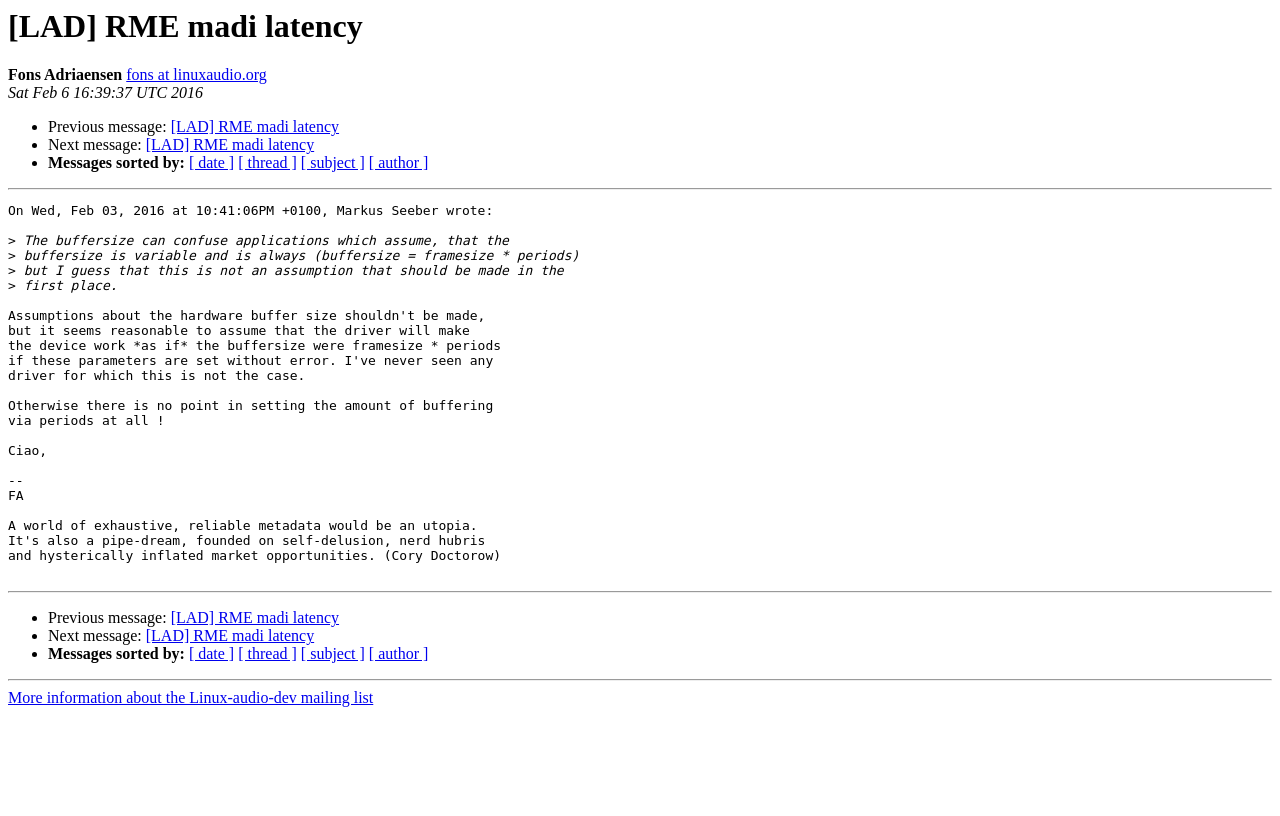Extract the primary header of the webpage and generate its text.

[LAD] RME madi latency